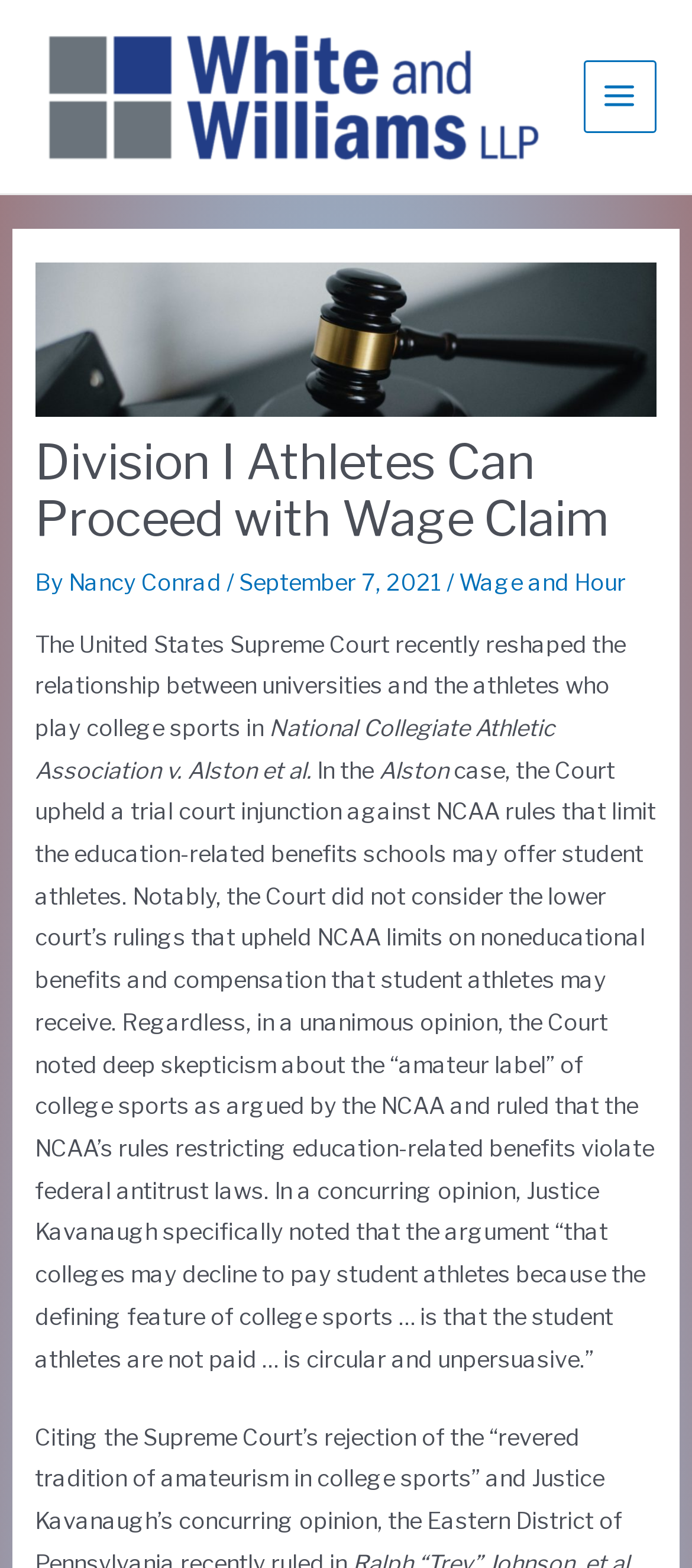What is the topic of the article?
Offer a detailed and full explanation in response to the question.

The topic of the article is related to 'Wage and Hour', which is mentioned as a category or tag at the top of the webpage.